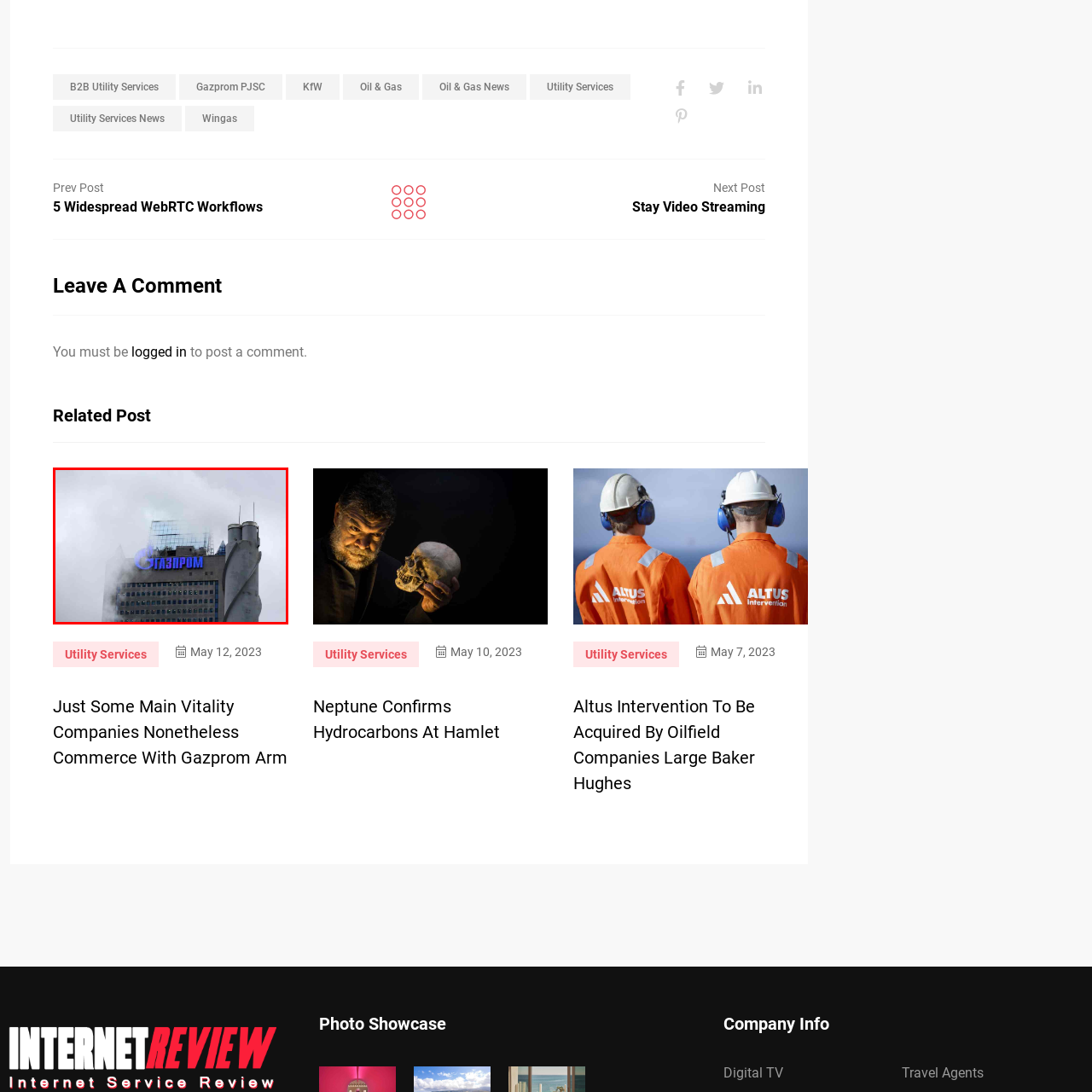Observe the section highlighted in yellow, Is the building's architecture modern? 
Please respond using a single word or phrase.

Yes